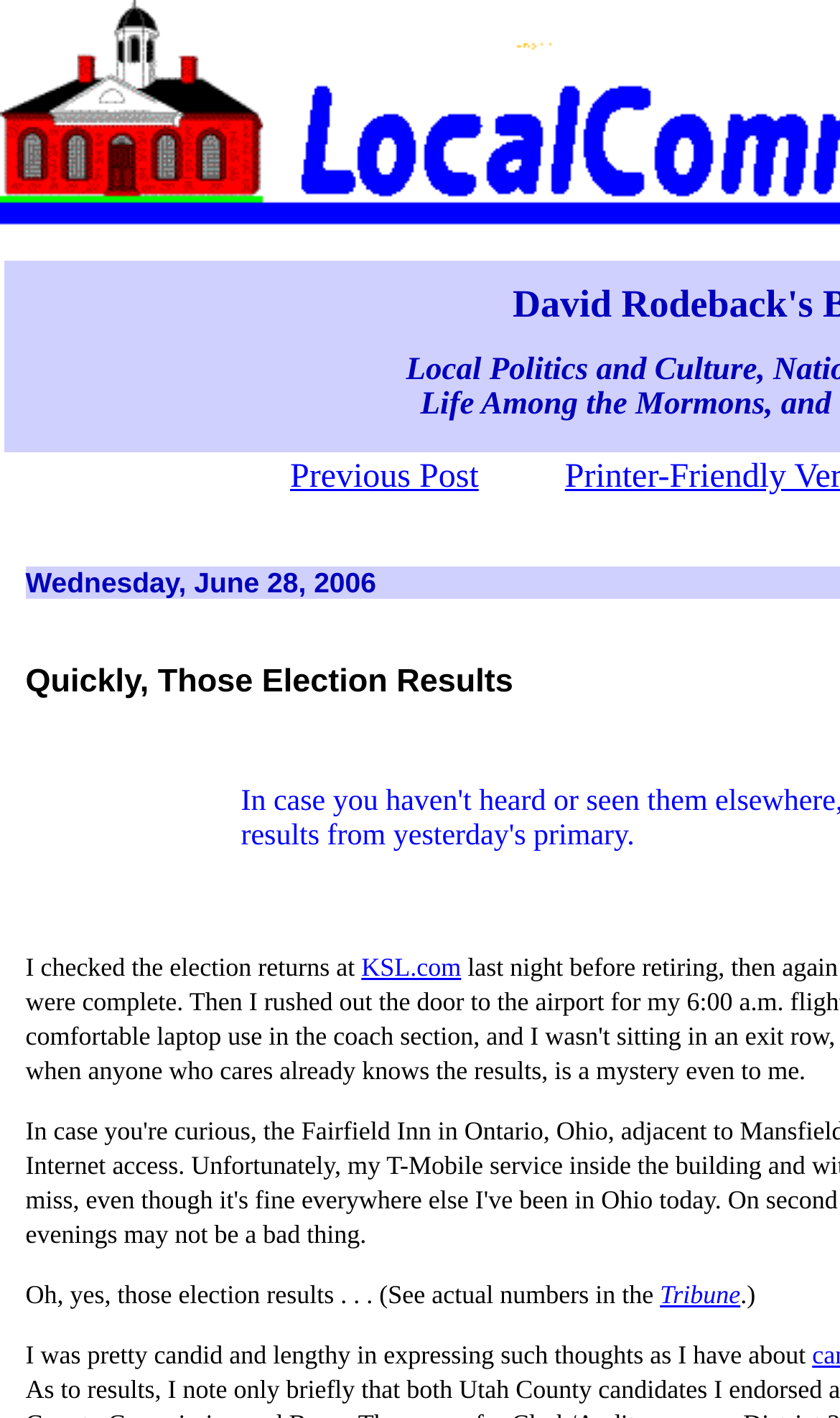Please provide a short answer using a single word or phrase for the question:
What is the name of the other news source mentioned?

Tribune